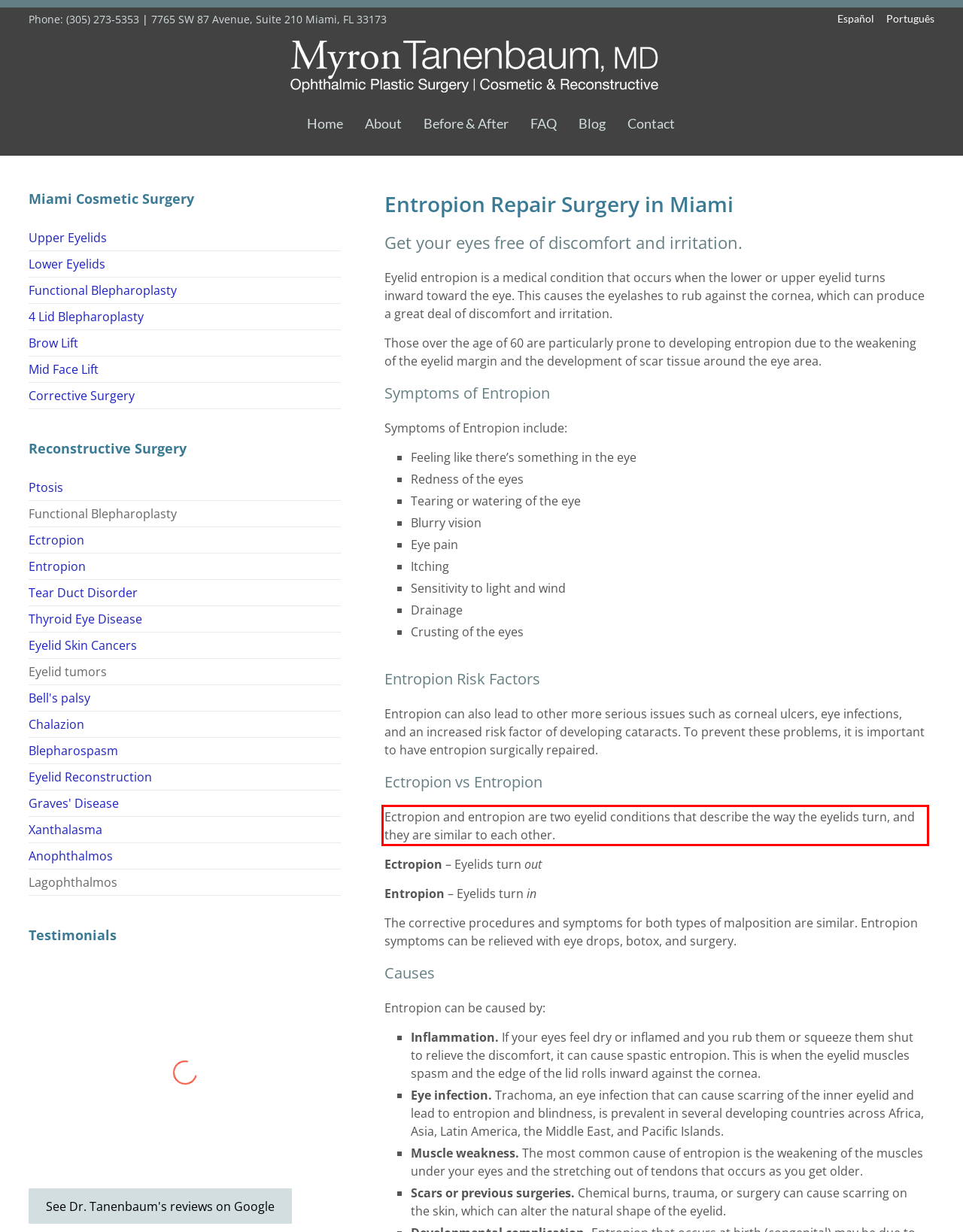Examine the webpage screenshot, find the red bounding box, and extract the text content within this marked area.

Ectropion and entropion are two eyelid conditions that describe the way the eyelids turn, and they are similar to each other.